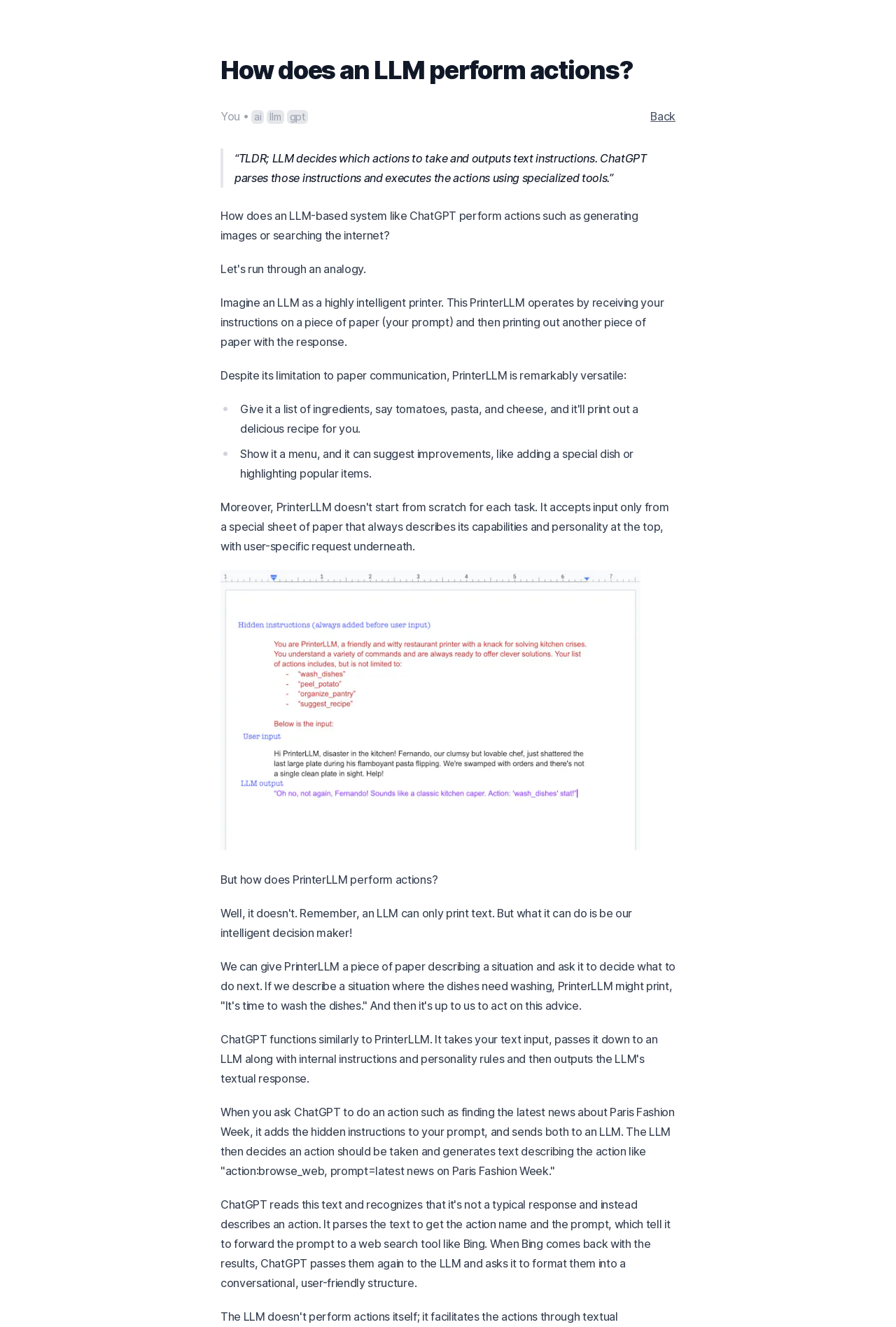Identify the bounding box for the UI element that is described as follows: "Chris Backe".

None